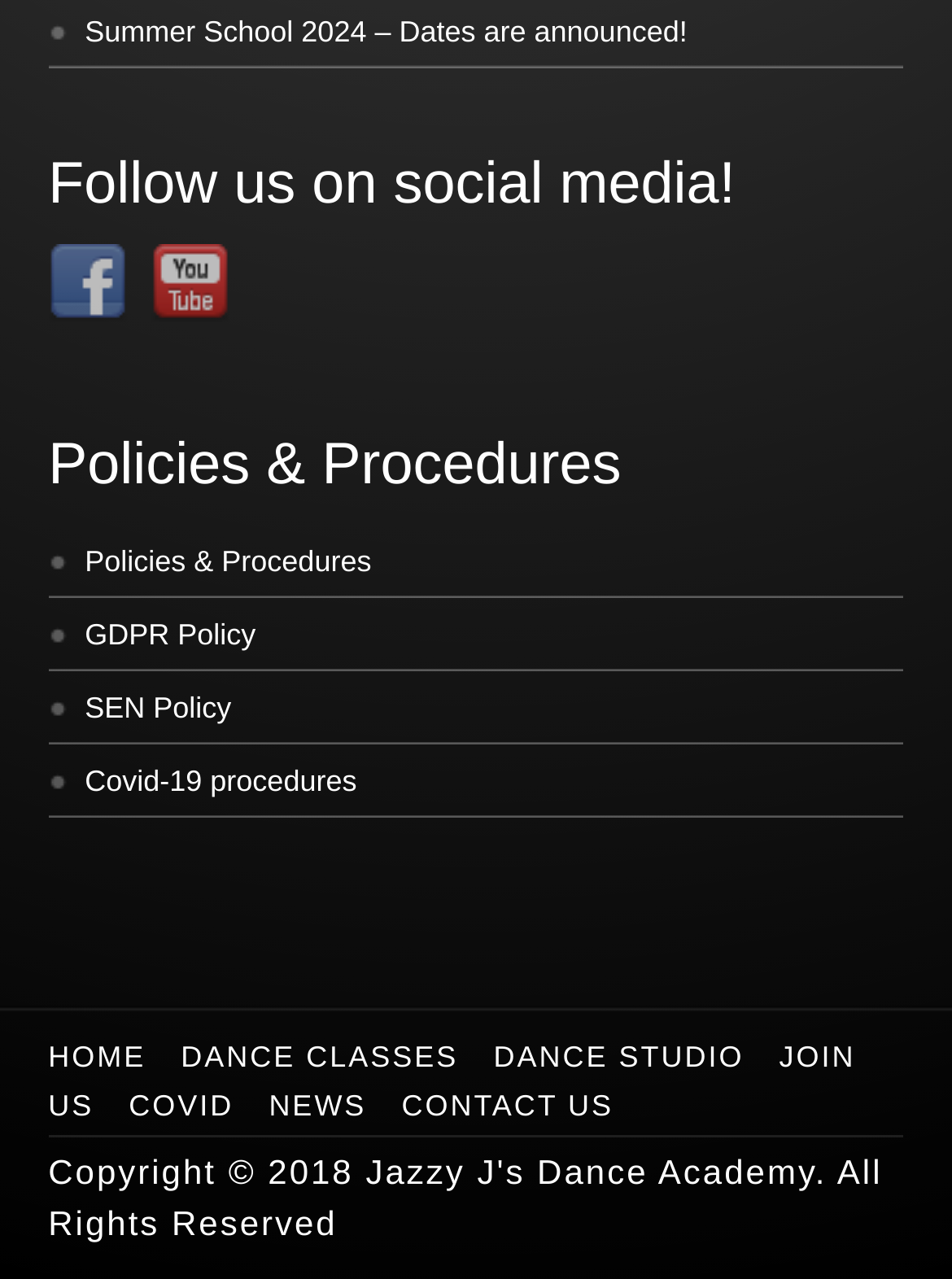Pinpoint the bounding box coordinates of the element to be clicked to execute the instruction: "Go to HOME page".

[0.051, 0.812, 0.179, 0.839]